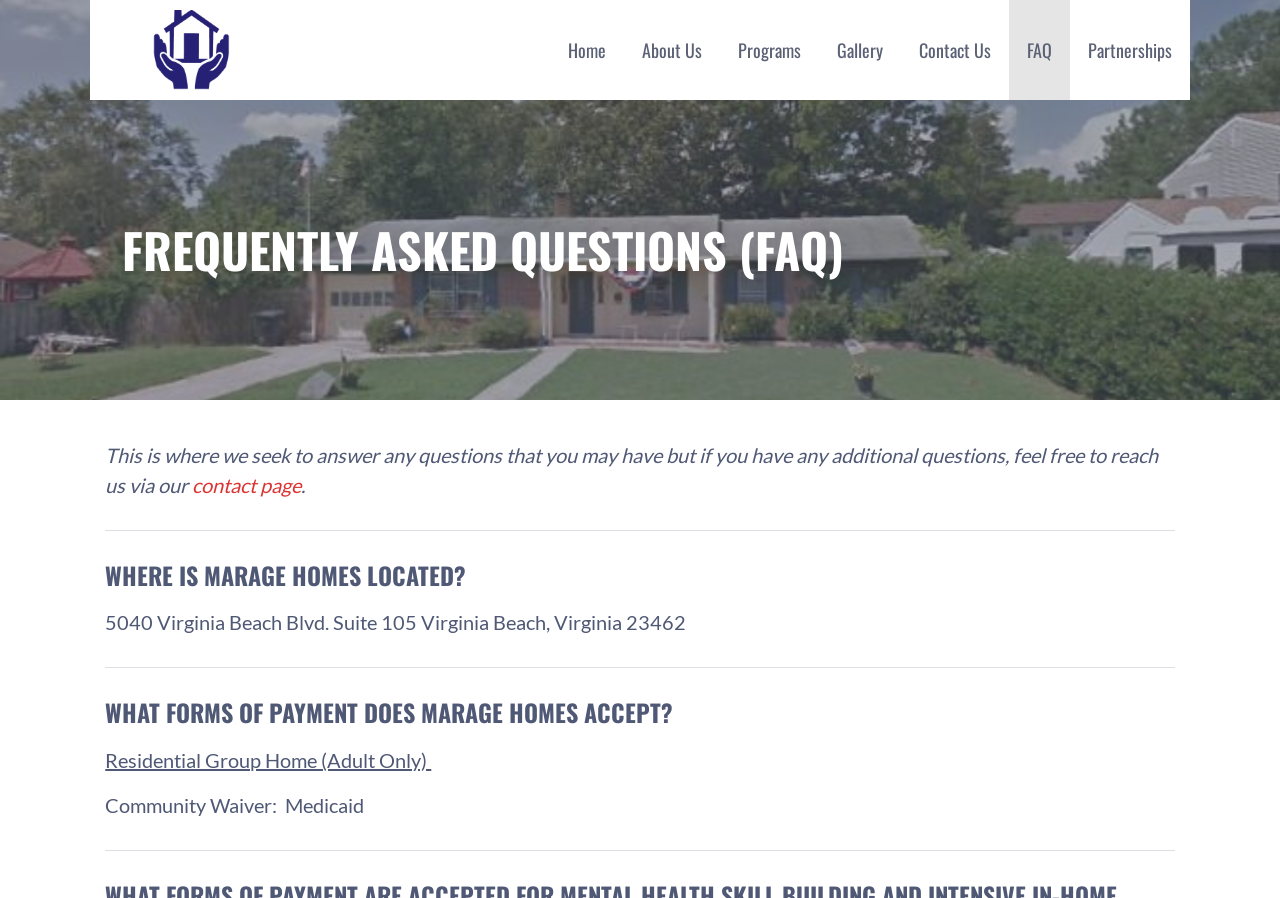Identify the bounding box coordinates necessary to click and complete the given instruction: "go to home page".

[0.43, 0.0, 0.488, 0.111]